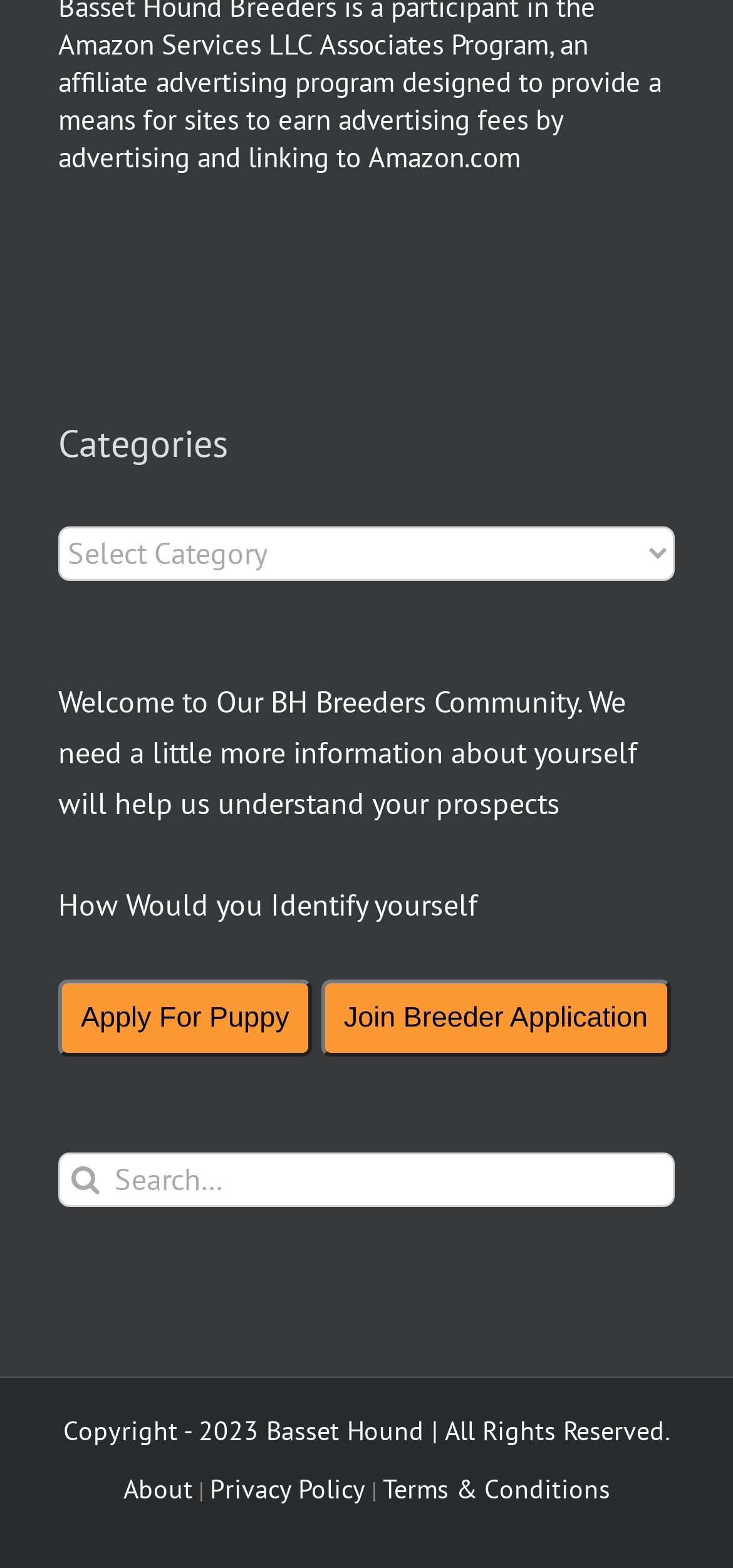What is the copyright year of the website?
Based on the content of the image, thoroughly explain and answer the question.

At the bottom of the webpage, there is a copyright notice that states 'Copyright - 2023 Basset Hound | All Rights Reserved.'.